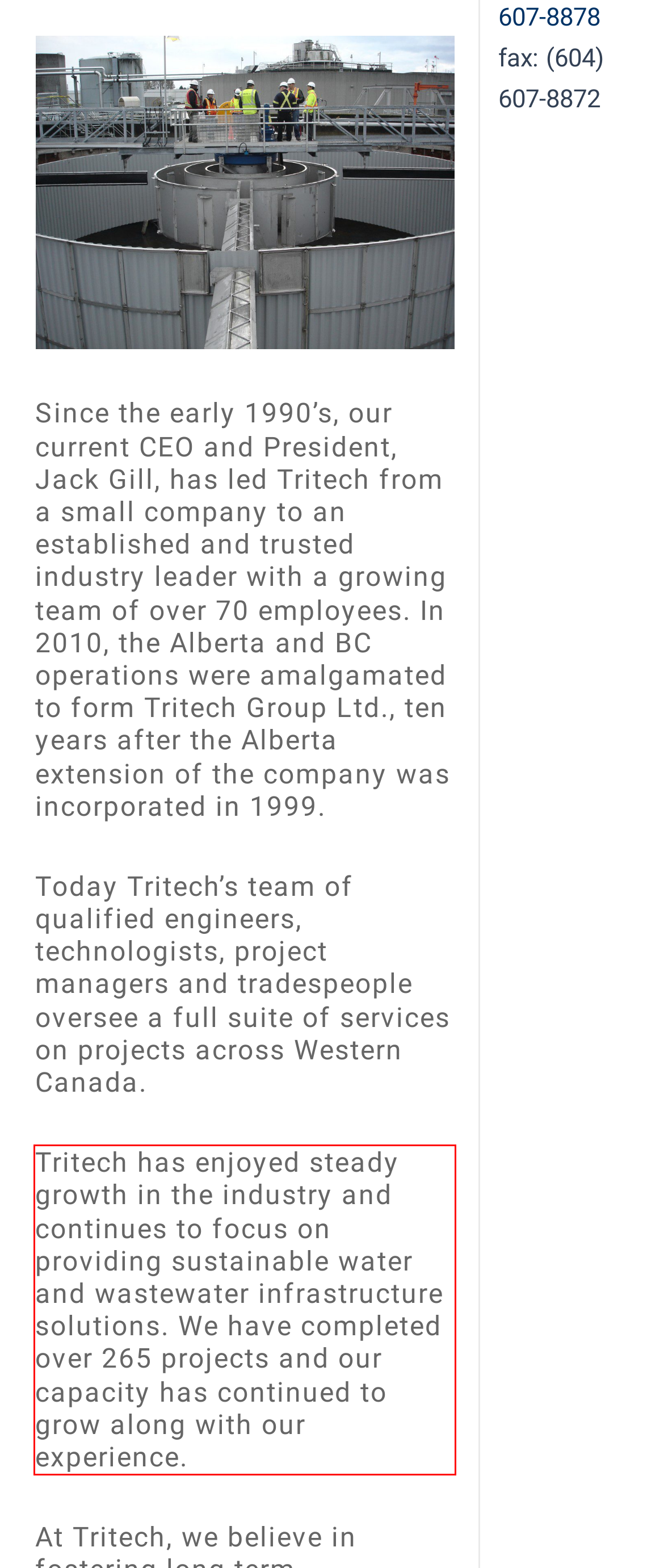Extract and provide the text found inside the red rectangle in the screenshot of the webpage.

Tritech has enjoyed steady growth in the industry and continues to focus on providing sustainable water and wastewater infrastructure solutions. We have completed over 265 projects and our capacity has continued to grow along with our experience.